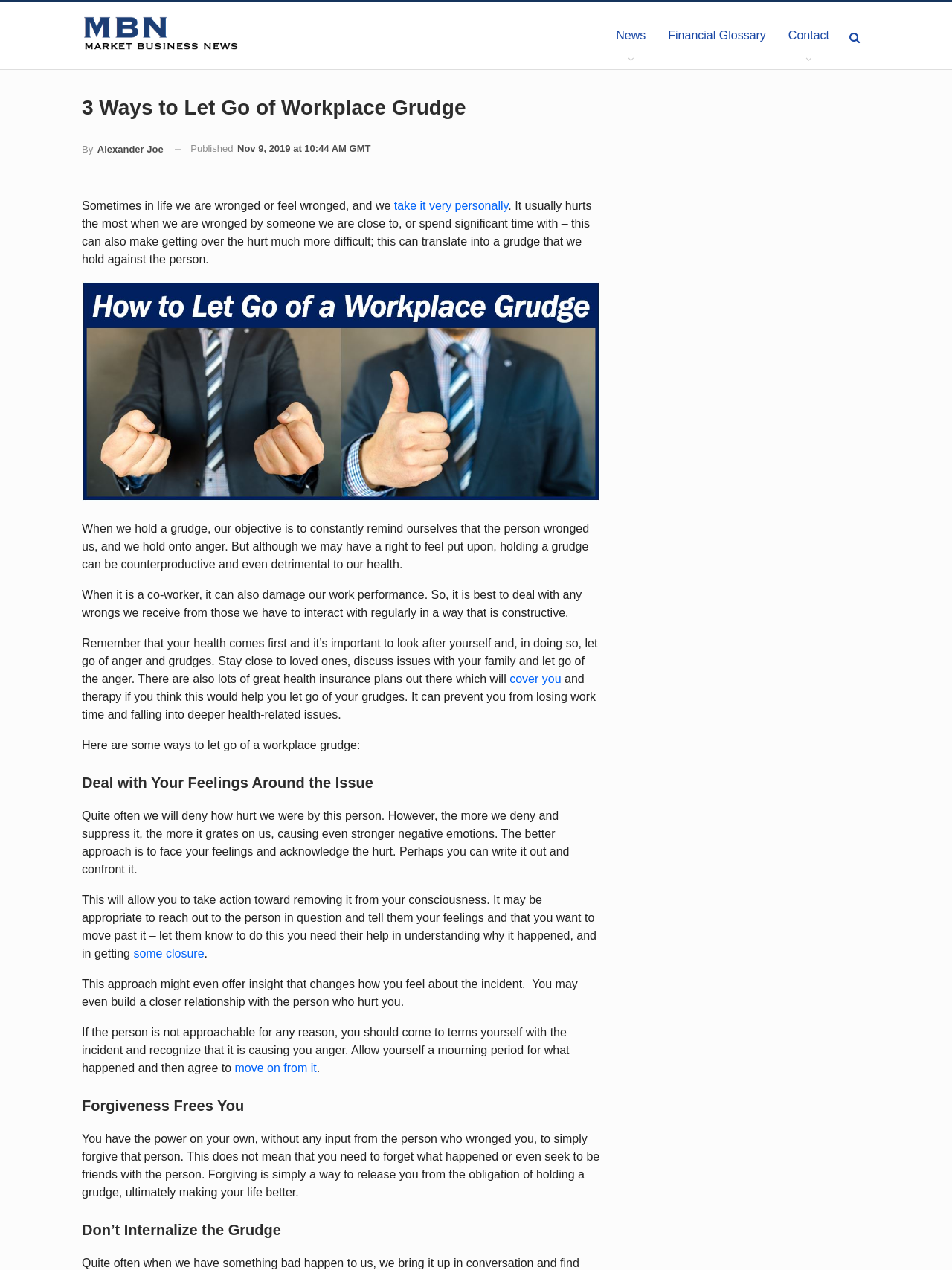Reply to the question with a single word or phrase:
Why is it important to let go of a workplace grudge?

To prevent health-related issues